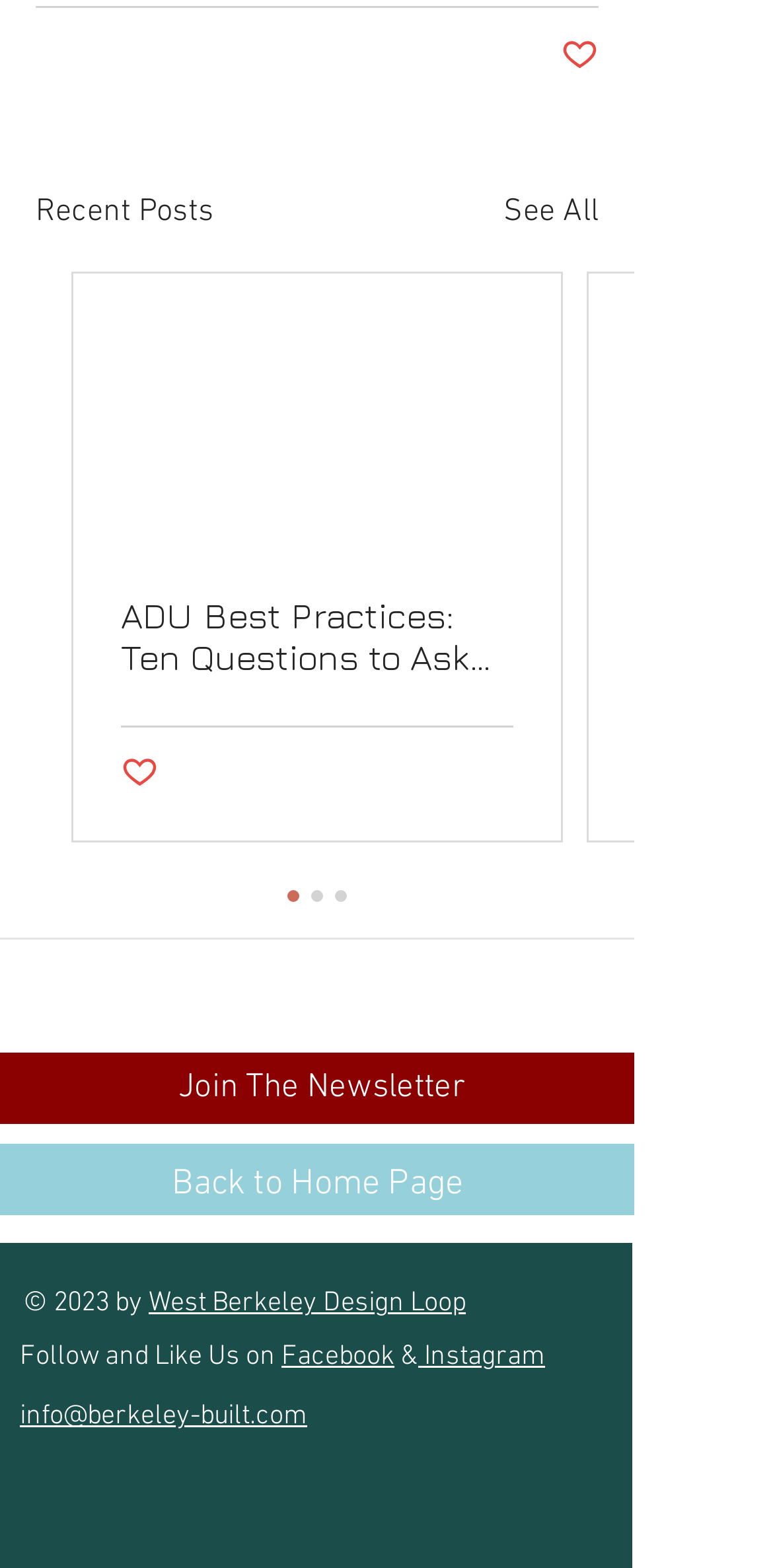Determine the bounding box coordinates of the section to be clicked to follow the instruction: "Click the 'Post not marked as liked' button". The coordinates should be given as four float numbers between 0 and 1, formatted as [left, top, right, bottom].

[0.726, 0.023, 0.774, 0.051]